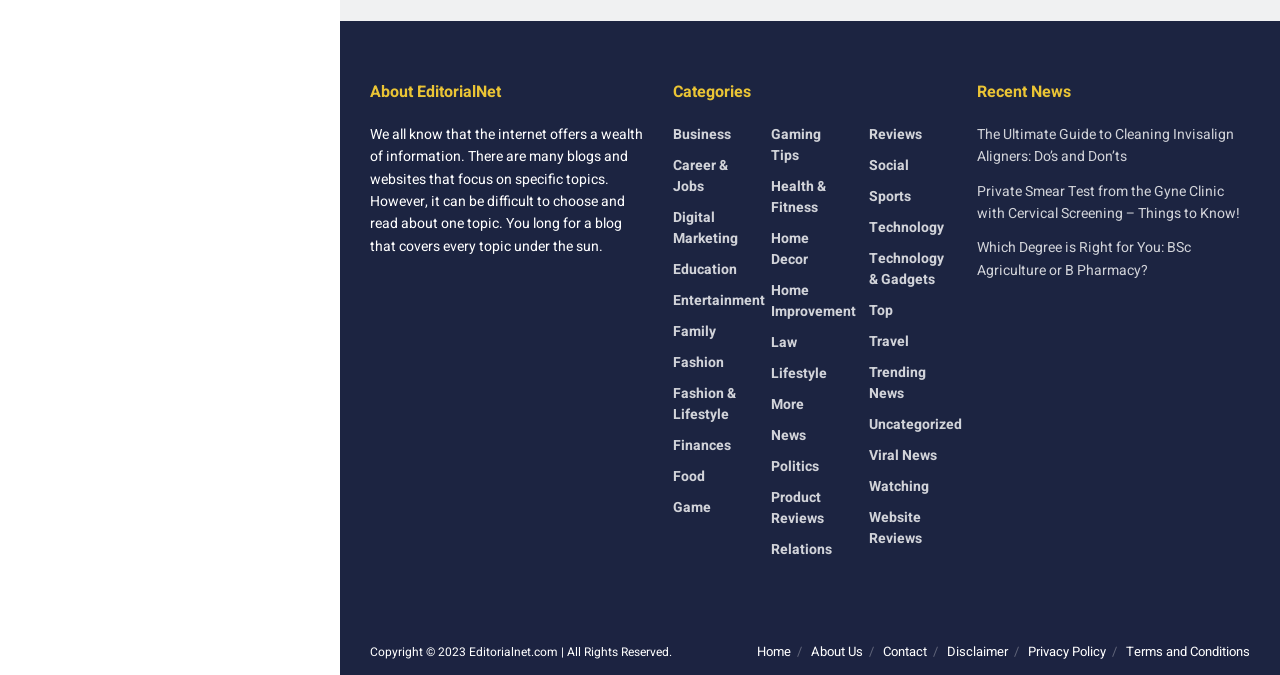Specify the bounding box coordinates of the area that needs to be clicked to achieve the following instruction: "Go to the 'Home' page".

[0.591, 0.951, 0.618, 0.979]